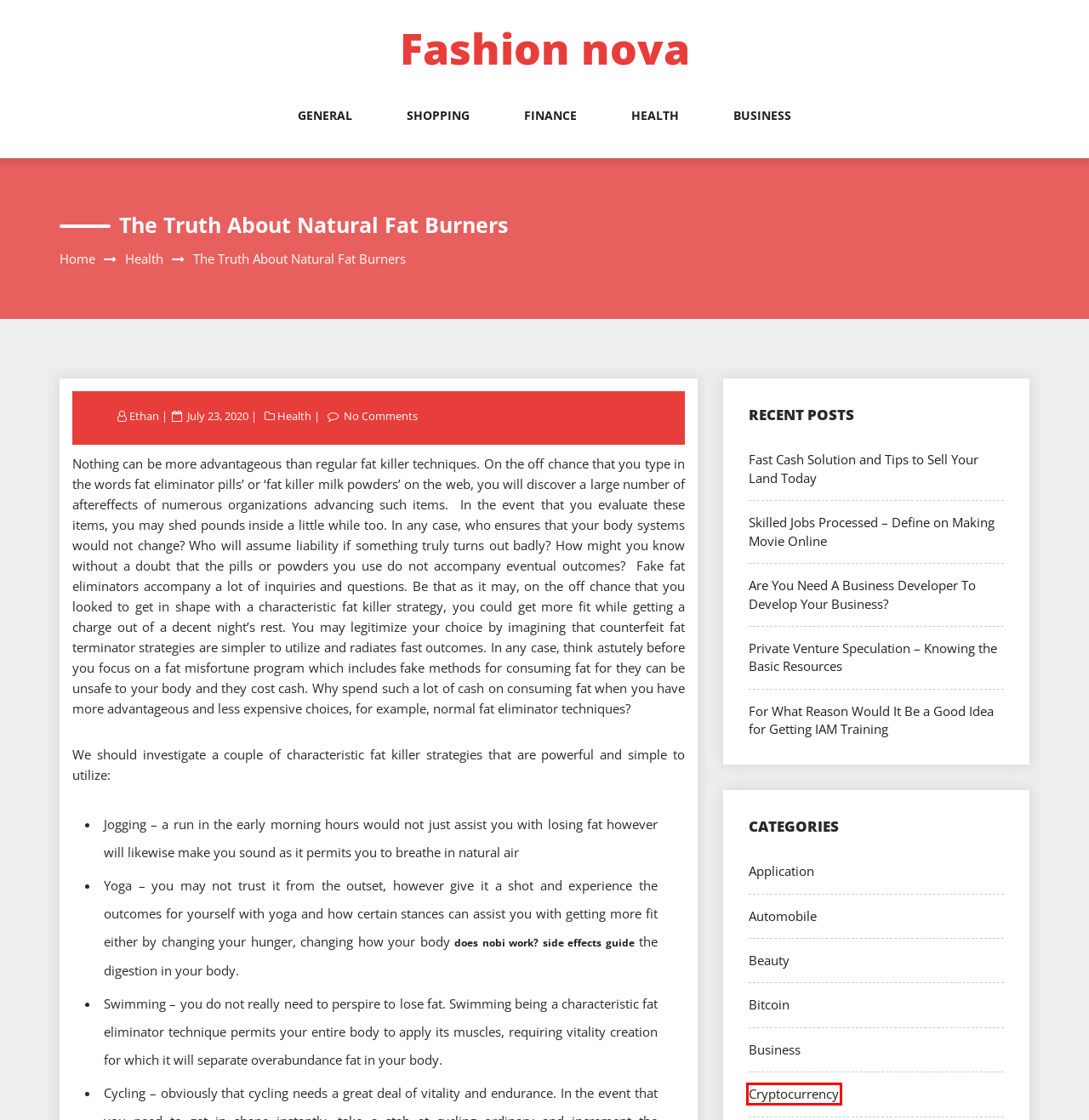You have a screenshot of a webpage with a red rectangle bounding box. Identify the best webpage description that corresponds to the new webpage after clicking the element within the red bounding box. Here are the candidates:
A. For What Reason Would It Be a Good Idea for Getting IAM Training – Fashion nova
B. Skilled Jobs Processed – Define on Making Movie Online – Fashion nova
C. Cryptocurrency – Fashion nova
D. Business – Fashion nova
E. Fast Cash Solution and Tips to Sell Your Land Today – Fashion nova
F. Health – Fashion nova
G. July 23, 2020 – Fashion nova
H. Fashion nova

C